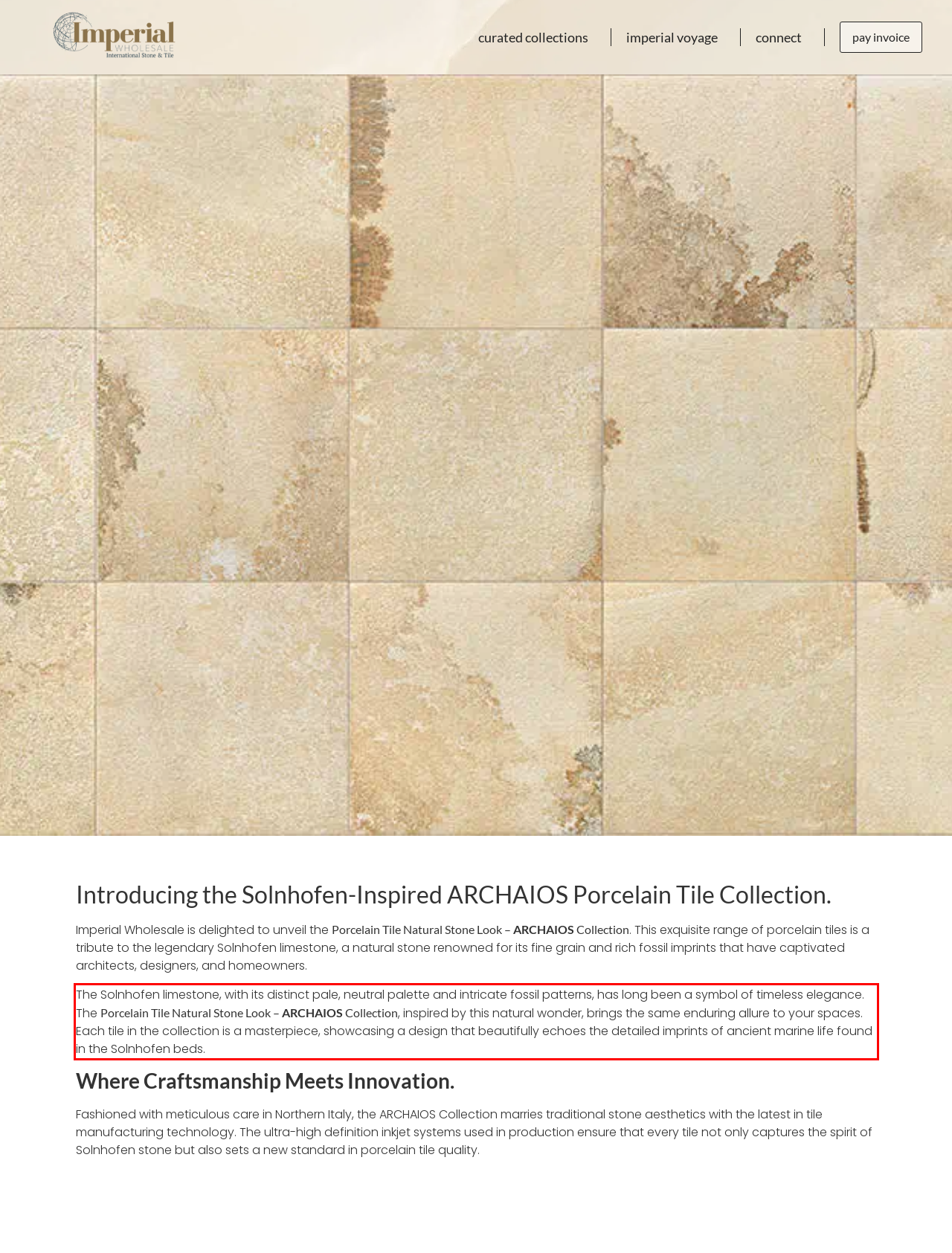Perform OCR on the text inside the red-bordered box in the provided screenshot and output the content.

The Solnhofen limestone, with its distinct pale, neutral palette and intricate fossil patterns, has long been a symbol of timeless elegance. The Porcelain Tile Natural Stone Look – ARCHAIOS Collection, inspired by this natural wonder, brings the same enduring allure to your spaces. Each tile in the collection is a masterpiece, showcasing a design that beautifully echoes the detailed imprints of ancient marine life found in the Solnhofen beds.